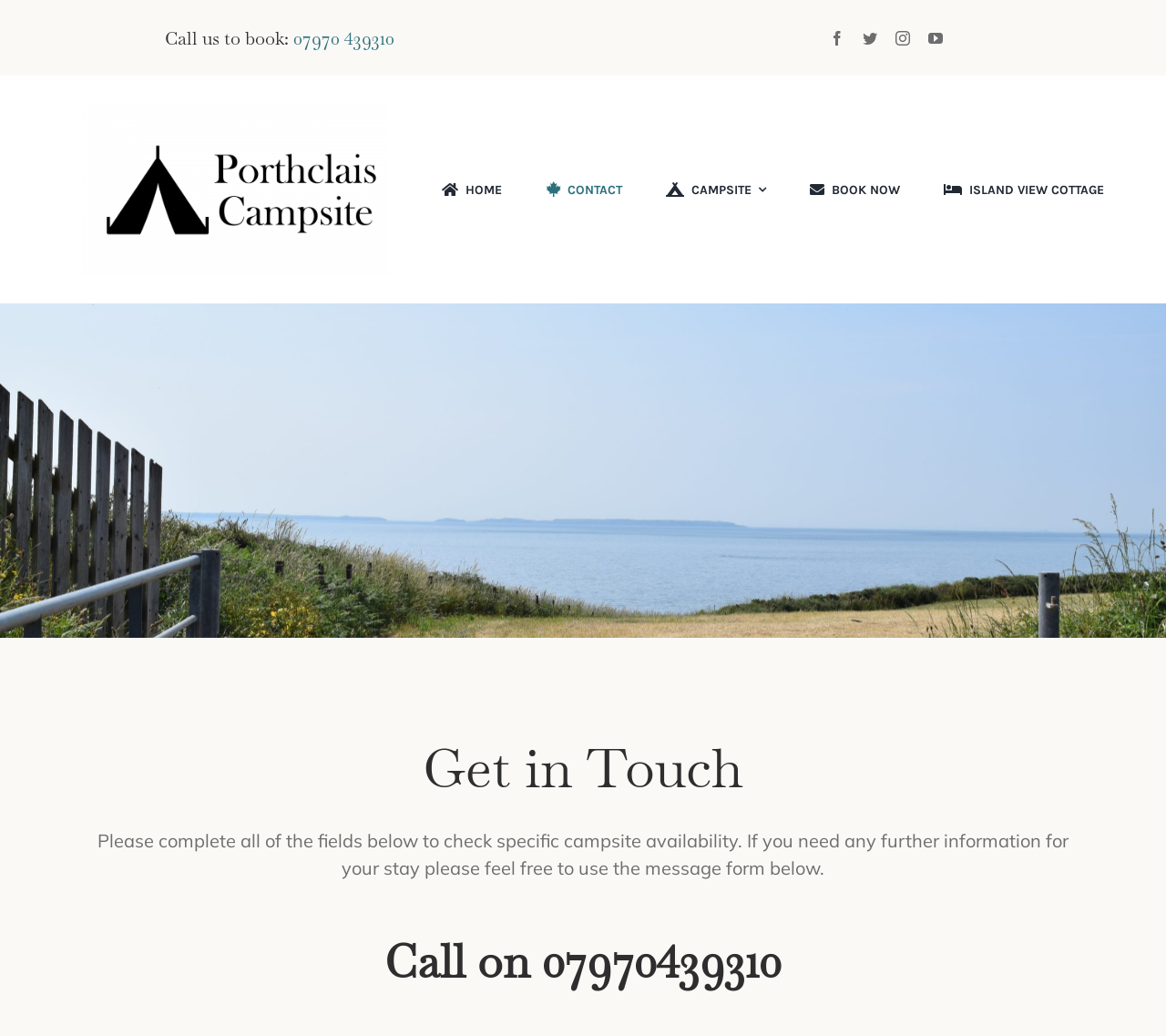Respond to the question with just a single word or phrase: 
What social media platforms does the campsite have?

Facebook, Twitter, Instagram, YouTube